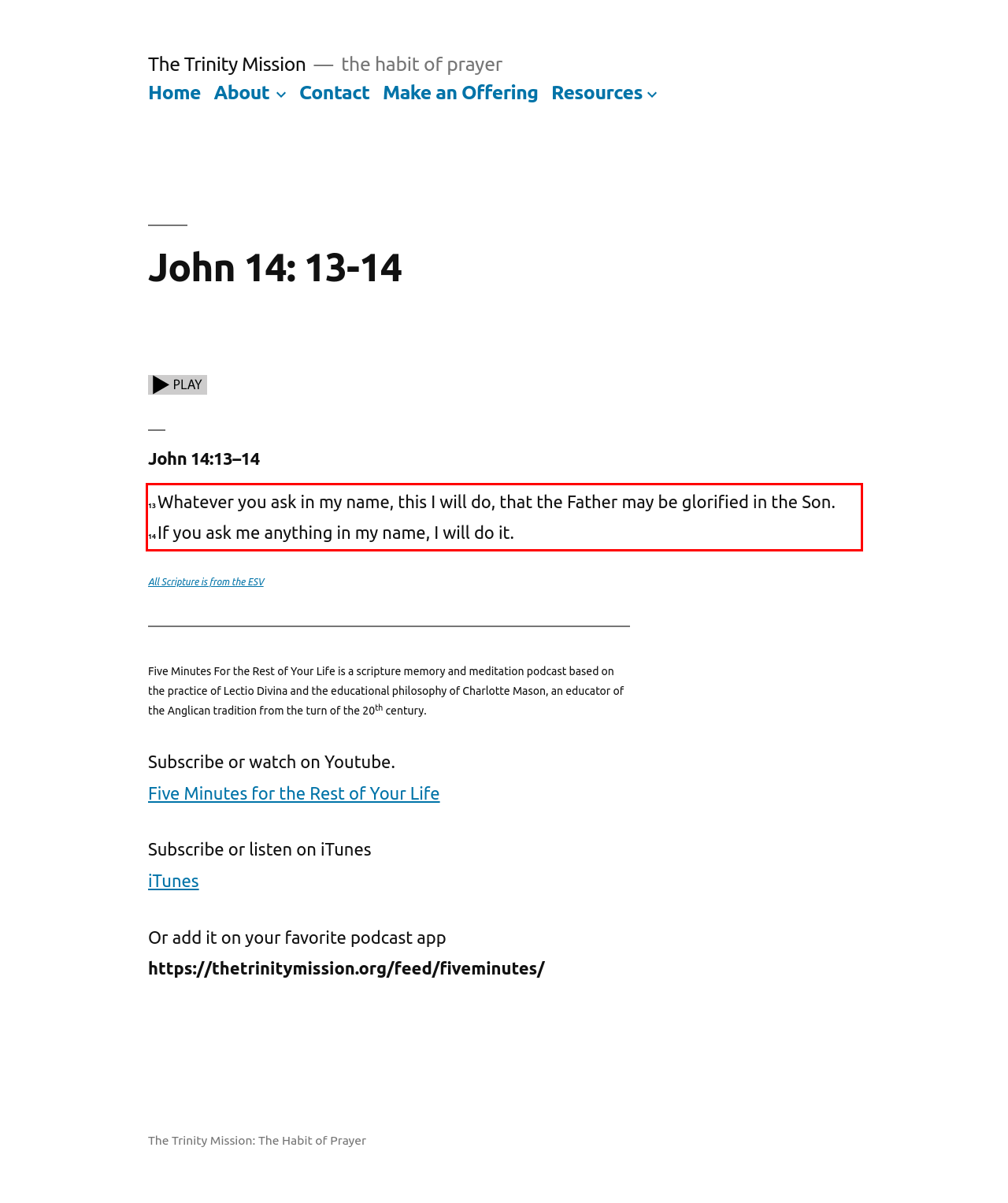Using the provided screenshot of a webpage, recognize and generate the text found within the red rectangle bounding box.

13 Whatever you ask in my name, this I will do, that the Father may be glorified in the Son. 14 If you ask me anything in my name, I will do it.